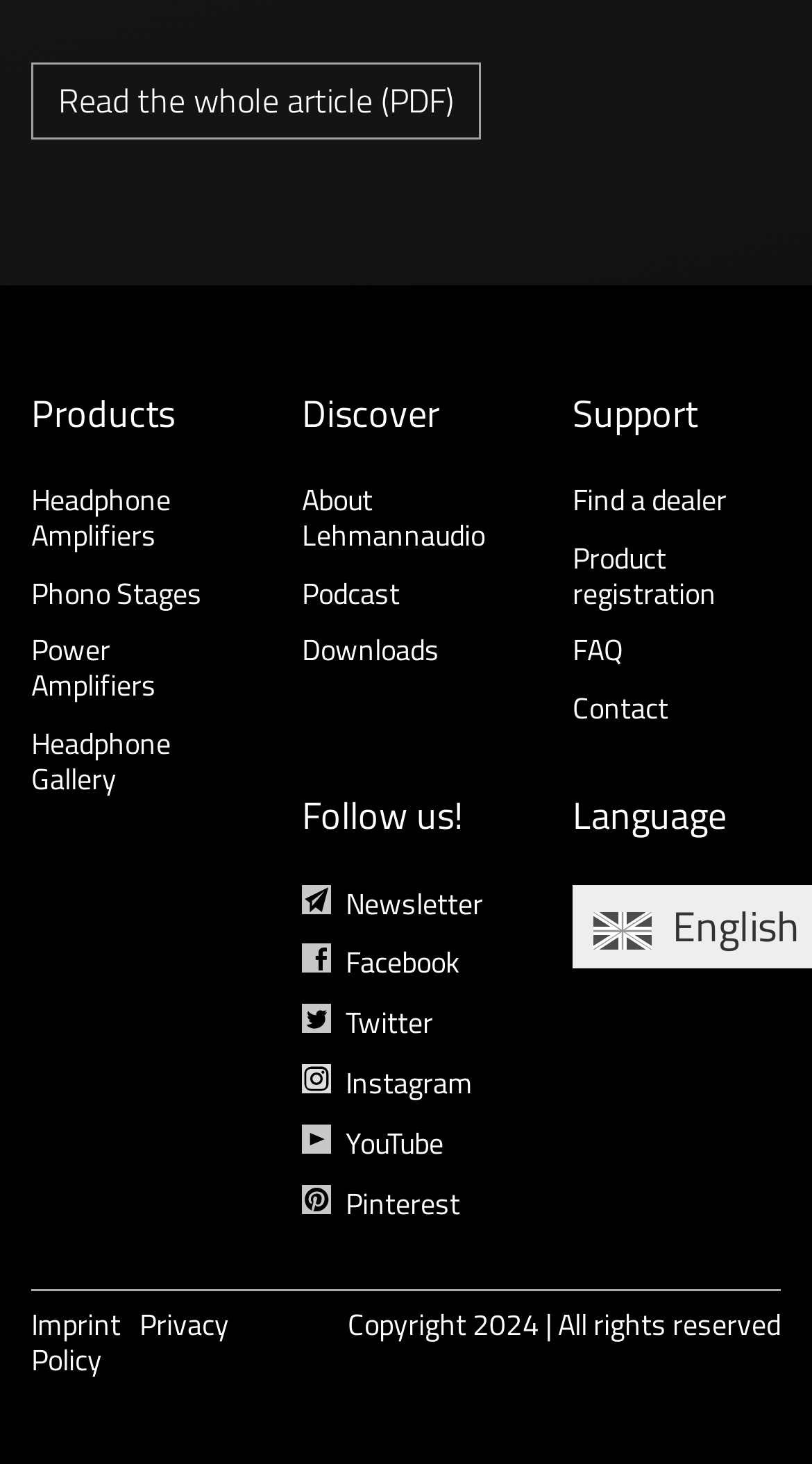Could you find the bounding box coordinates of the clickable area to complete this instruction: "Explore Headphone Amplifiers"?

[0.038, 0.326, 0.21, 0.379]